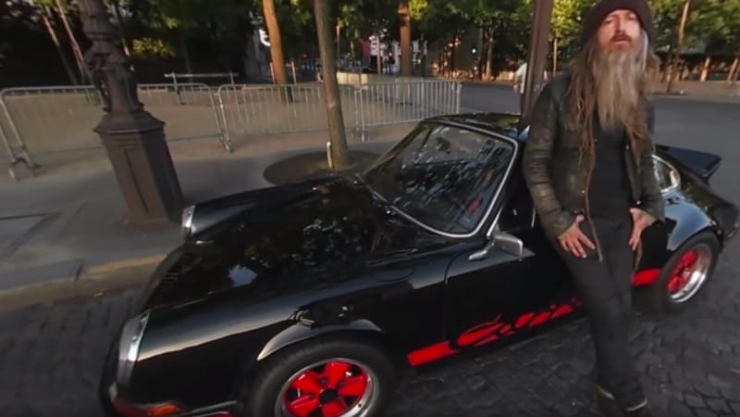Answer the question below with a single word or a brief phrase: 
What is the man wearing?

black leather jacket